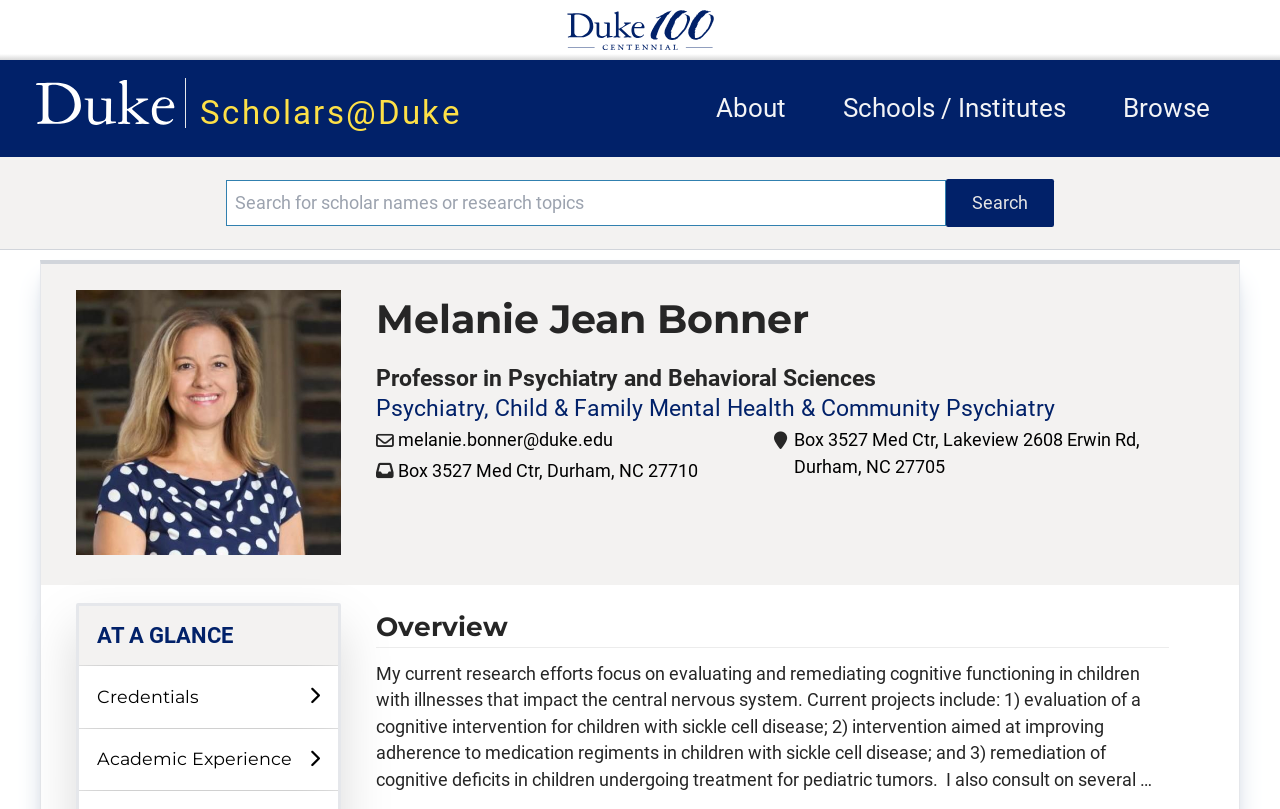Pinpoint the bounding box coordinates of the clickable area necessary to execute the following instruction: "View Melanie Jean Bonner's profile". The coordinates should be given as four float numbers between 0 and 1, namely [left, top, right, bottom].

[0.06, 0.359, 0.266, 0.685]